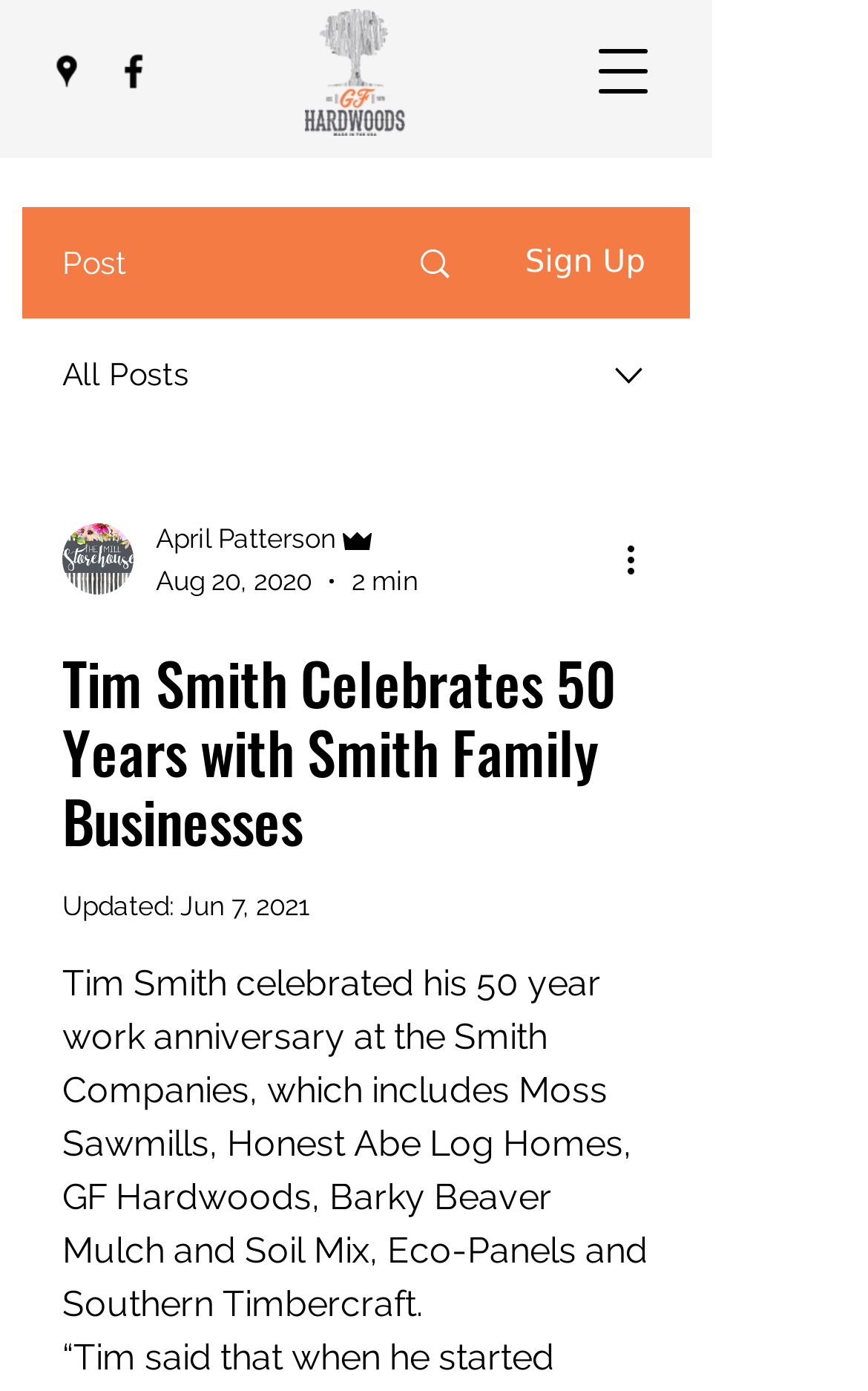Offer a thorough description of the webpage.

The webpage is about Tim Smith's 50-year work anniversary at the Smith Companies. At the top right corner, there is a button to open the navigation menu. Below it, there is a logo of GF Hardwoods. On the top left corner, there is a social bar with links to Google Places and Facebook, each accompanied by an image. 

Below the social bar, there are several elements. On the left, there is a static text "Post" and a link with an image. On the right, there is a static text "Sign Up". In the middle, there is a static text "All Posts" and an image. 

Further down, there is a combobox with a writer's picture and a dropdown menu. The menu includes the writer's name, "April Patterson", their role, "Admin", and the date and time of the post, "Aug 20, 2020" and "2 min". 

On the right side of the combobox, there is a button "More actions" with an image. Below the combobox, there is a heading that repeats the title of the webpage, "Tim Smith Celebrates 50 Years with Smith Family Businesses". 

Under the heading, there is a static text "Updated:" followed by the date "Jun 7, 2021". The main content of the webpage is a paragraph of text that describes Tim Smith's 50-year work anniversary, mentioning the companies he has worked with, including Moss Sawmills, Honest Abe Log Homes, GF Hardwoods, Barky Beaver Mulch and Soil Mix, Eco-Panels, and Southern Timbercraft.